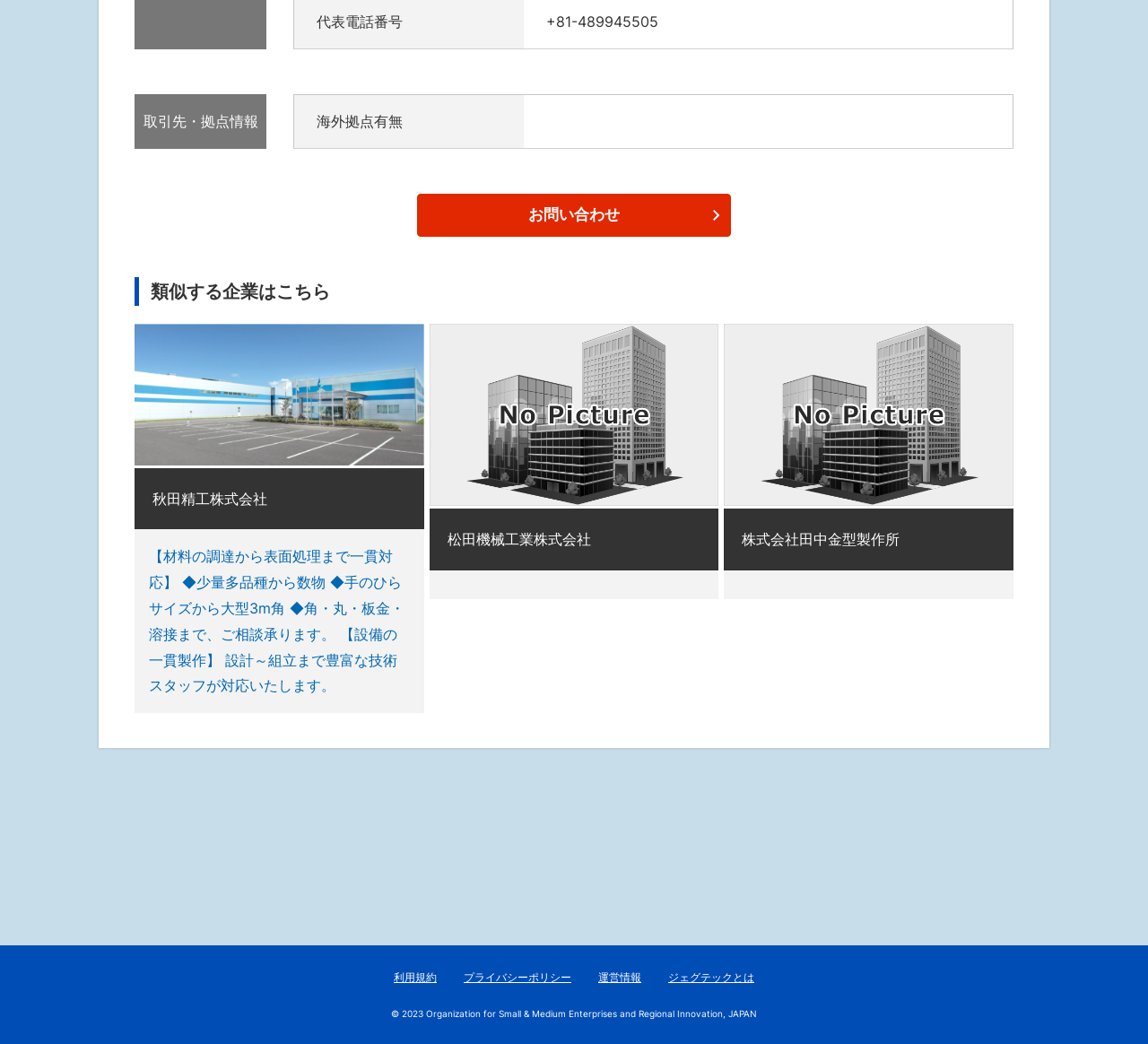Answer the question with a single word or phrase: 
What is the copyright information?

© 2023 Organization for Small & Medium Enterprises and Regional Innovation, JAPAN